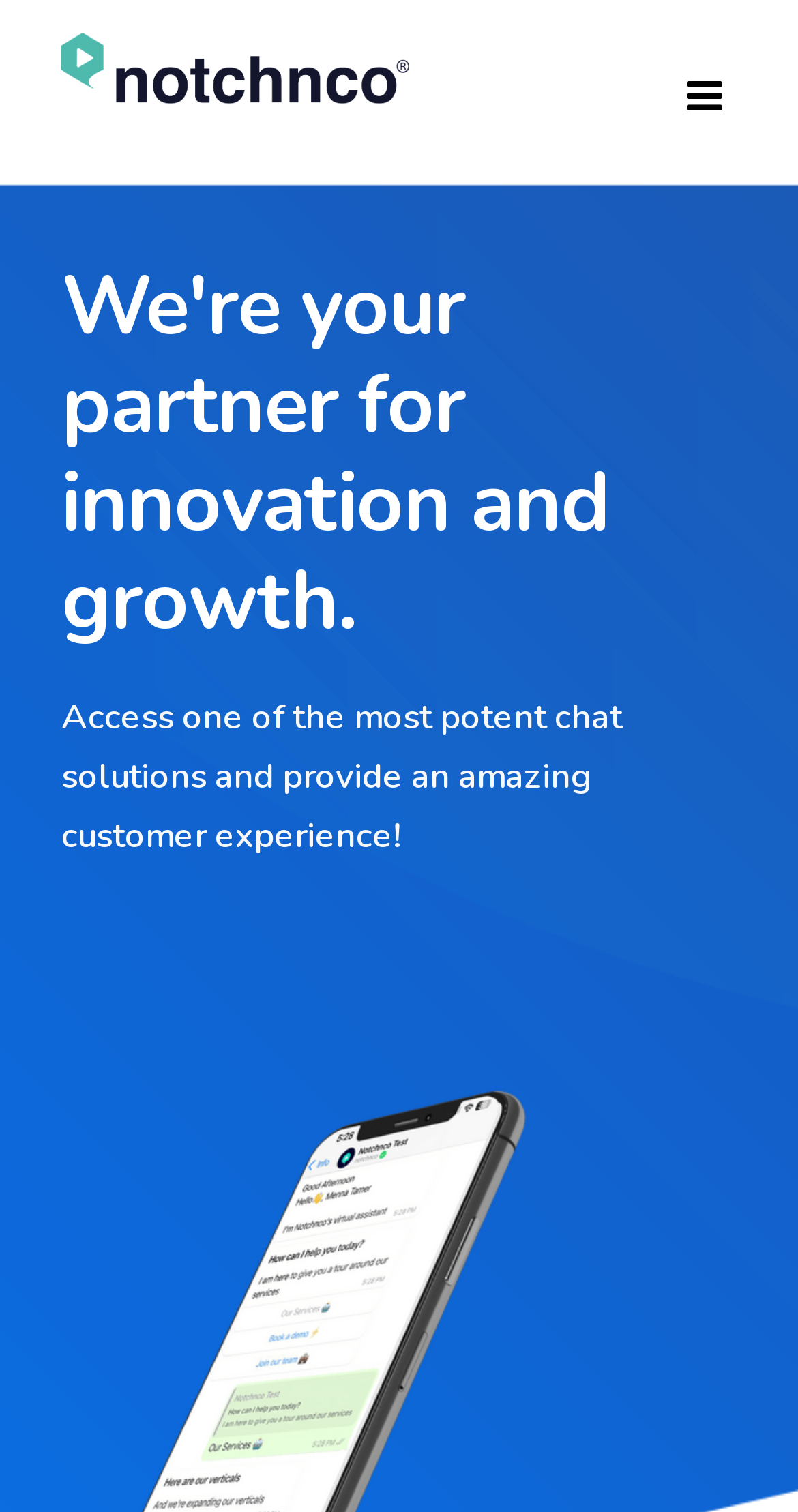Please indicate the bounding box coordinates for the clickable area to complete the following task: "Click on Home". The coordinates should be specified as four float numbers between 0 and 1, i.e., [left, top, right, bottom].

[0.077, 0.142, 0.233, 0.206]